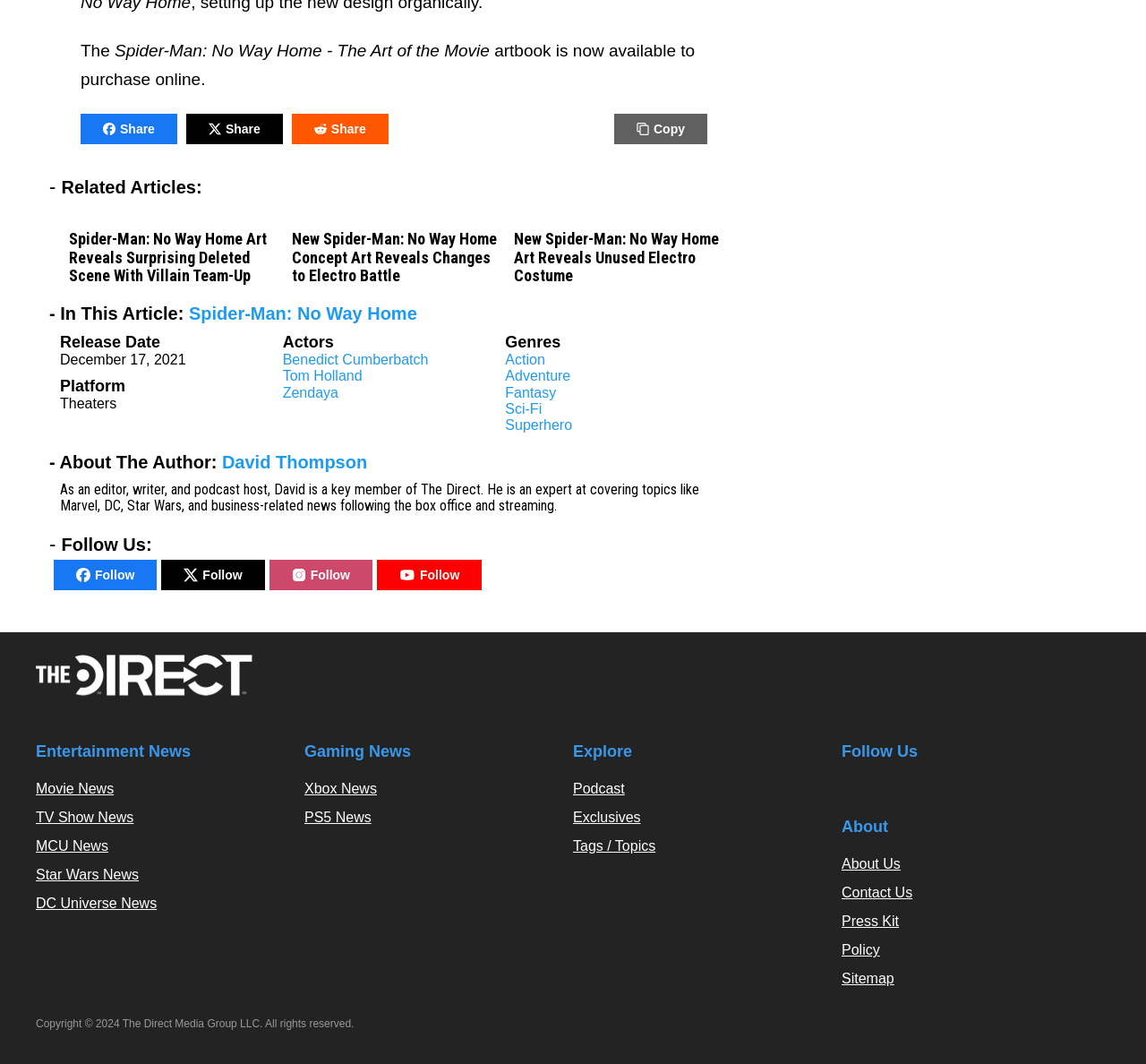Please find the bounding box coordinates of the element that you should click to achieve the following instruction: "Follow The Direct on social media". The coordinates should be presented as four float numbers between 0 and 1: [left, top, right, bottom].

[0.047, 0.526, 0.137, 0.555]